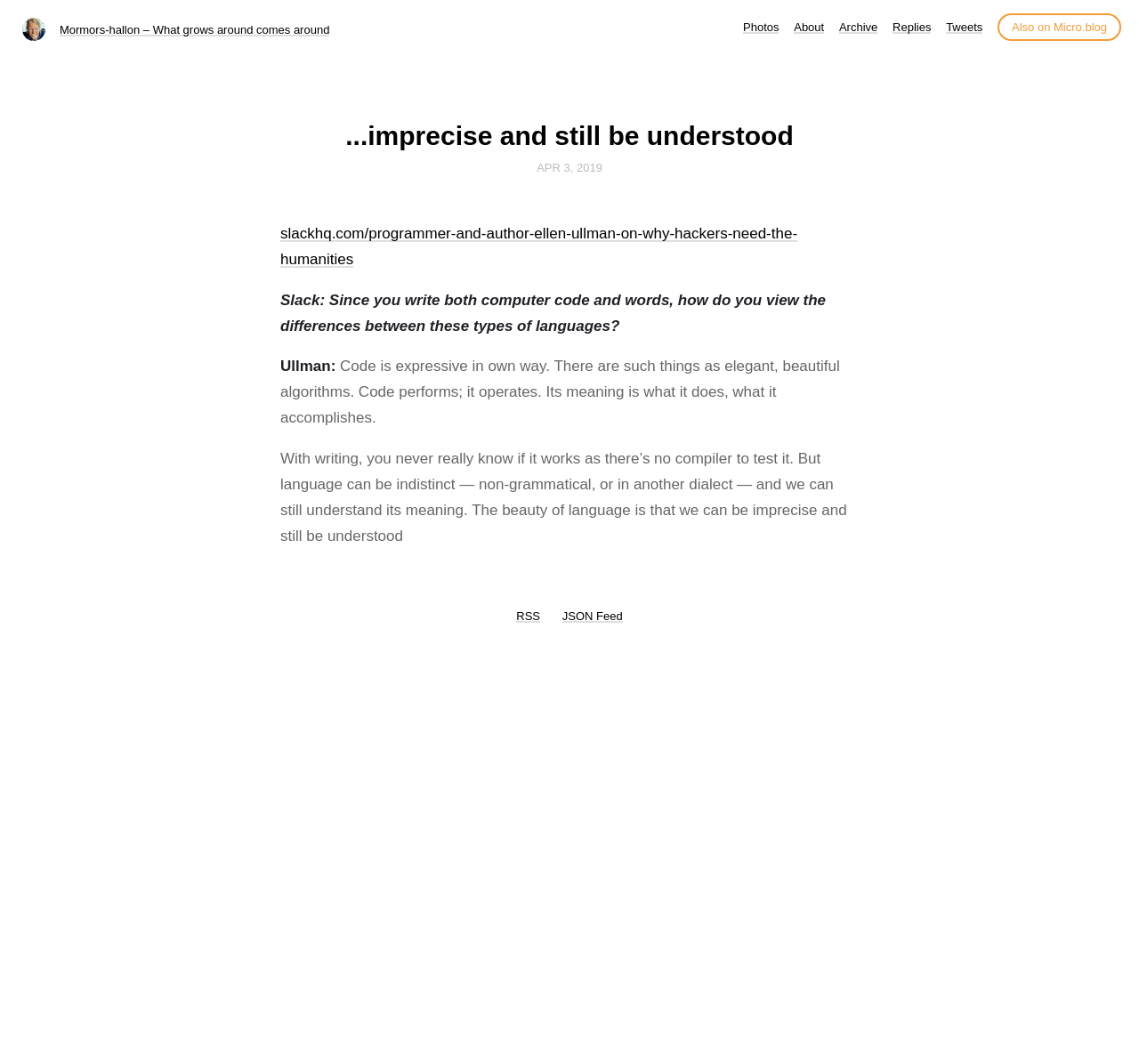Reply to the question with a single word or phrase:
How many links are in the top navigation bar?

6